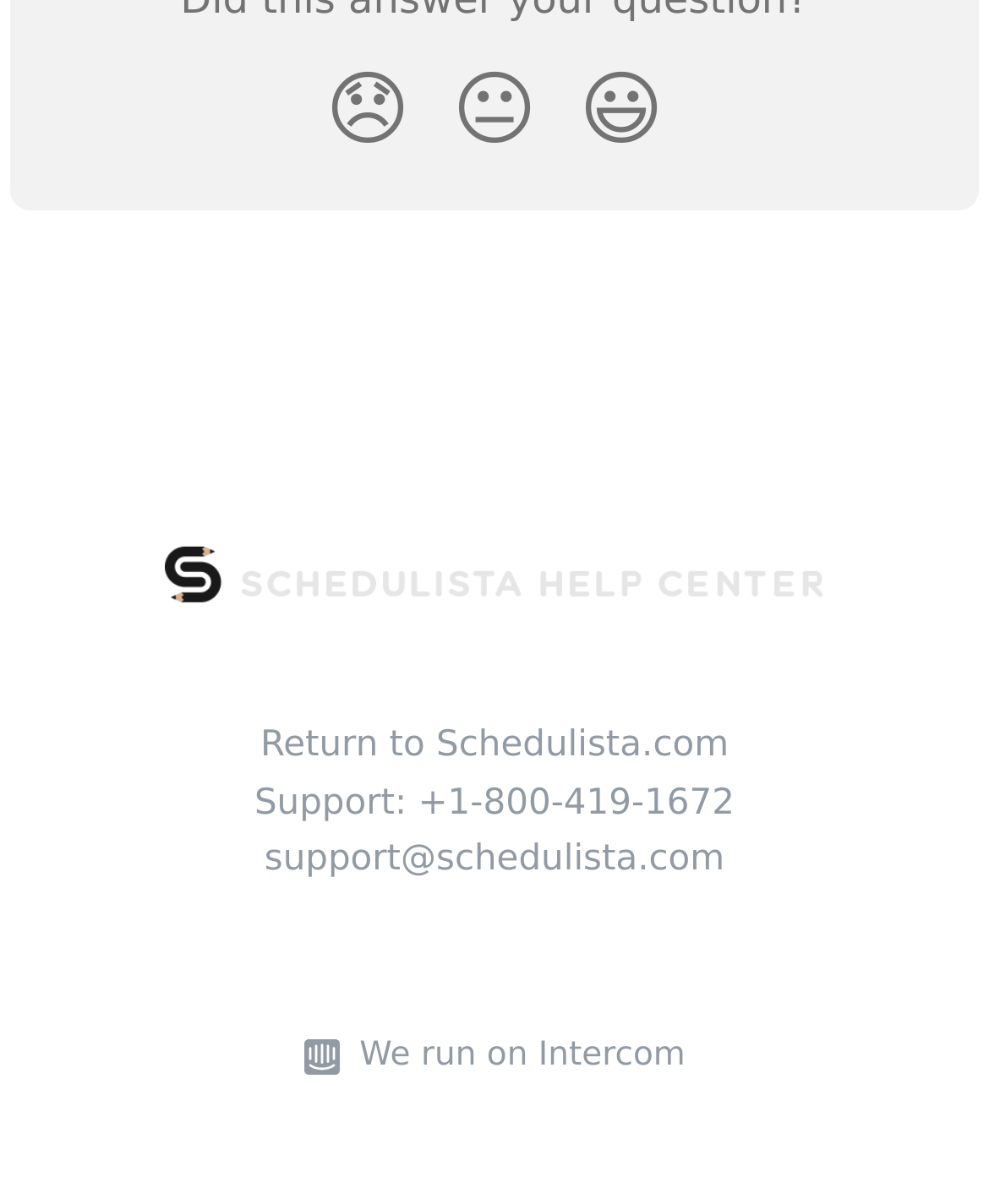Find the bounding box coordinates of the area that needs to be clicked in order to achieve the following instruction: "Visit the Schedulista Help Center". The coordinates should be specified as four float numbers between 0 and 1, i.e., [left, top, right, bottom].

[0.167, 0.456, 0.833, 0.5]